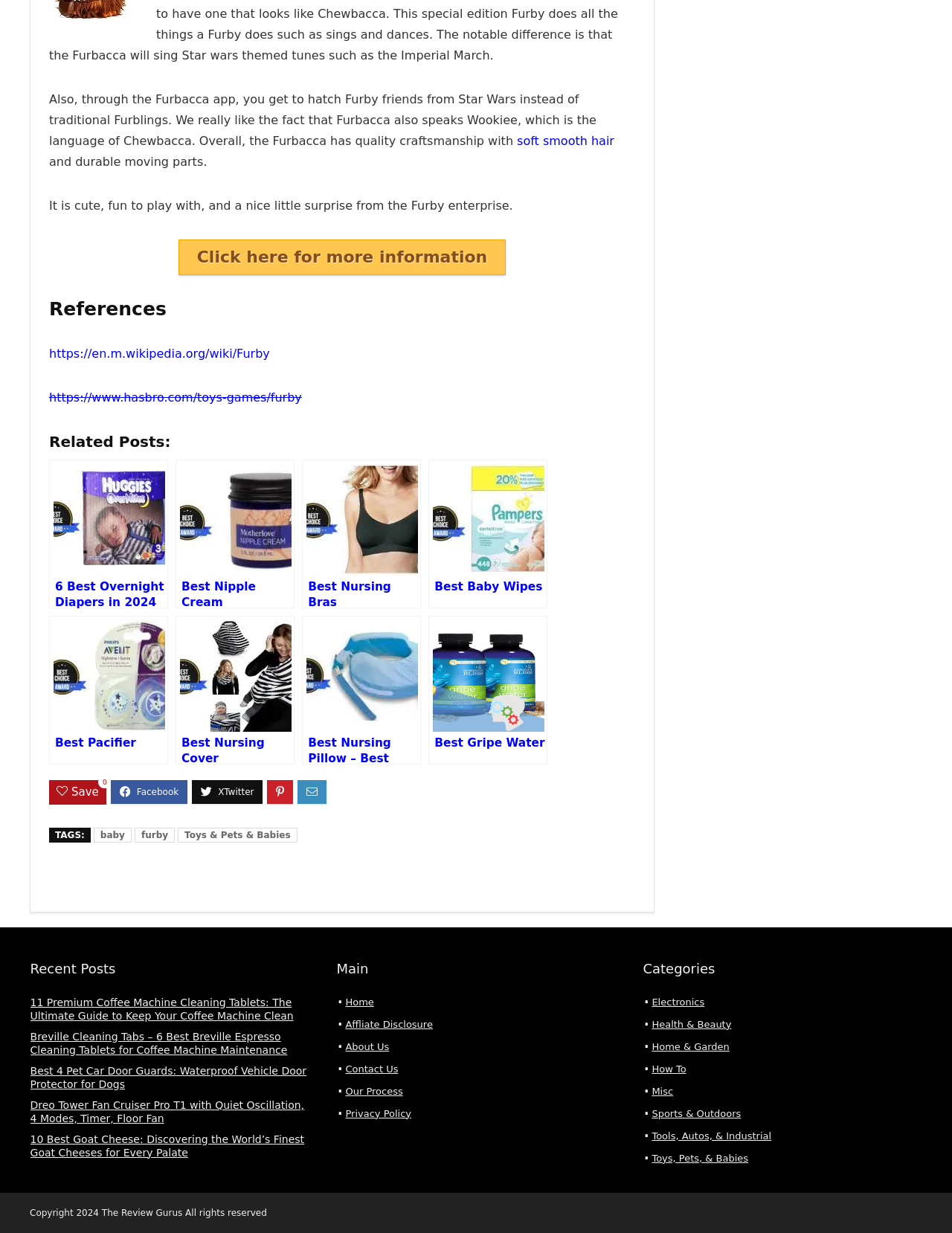Determine the bounding box coordinates for the area you should click to complete the following instruction: "Click on the link to learn more about Furbacca".

[0.187, 0.194, 0.531, 0.223]